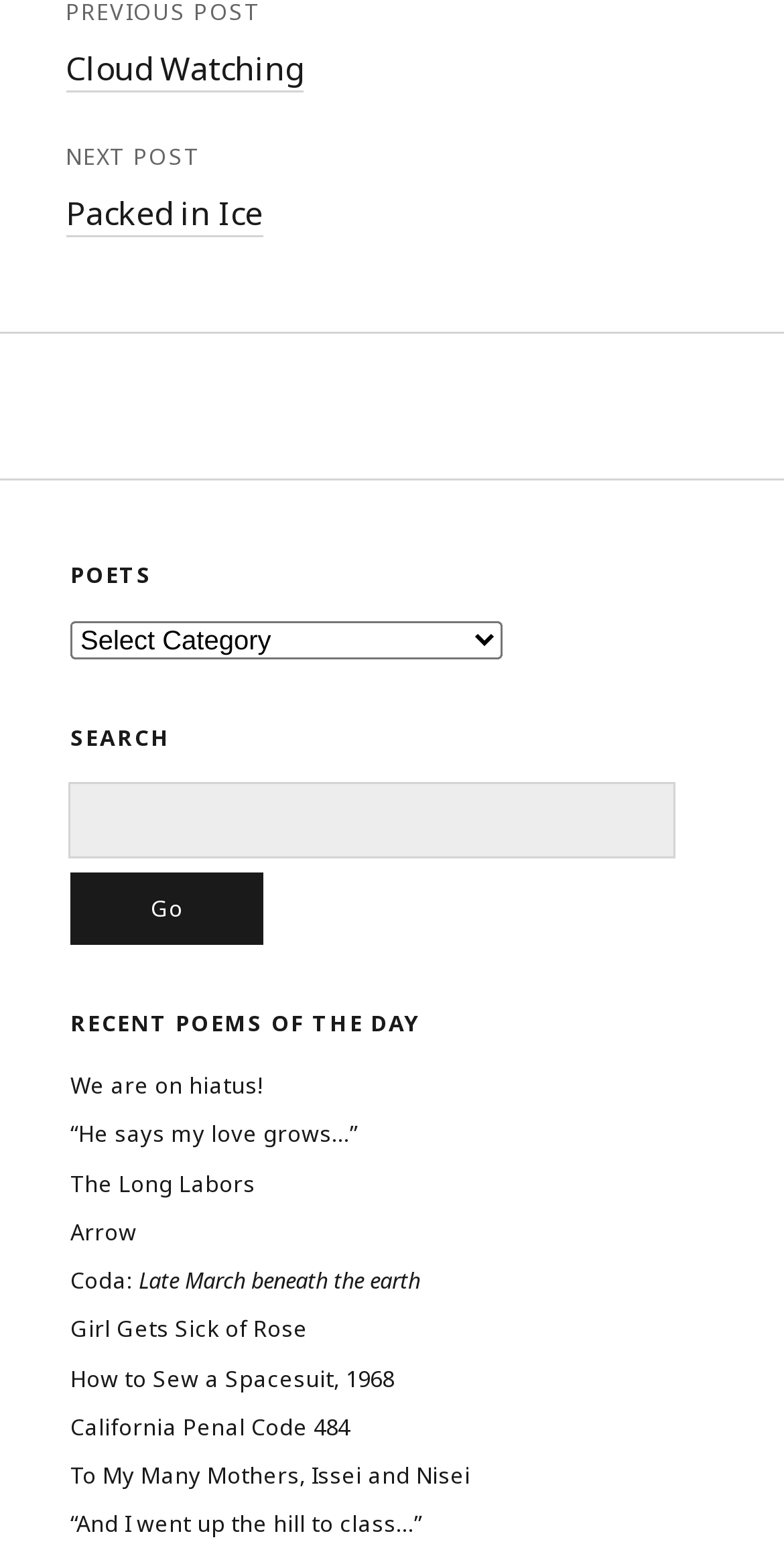For the following element description, predict the bounding box coordinates in the format (top-left x, top-left y, bottom-right x, bottom-right y). All values should be floating point numbers between 0 and 1. Description: Arrow

[0.09, 0.782, 0.174, 0.802]